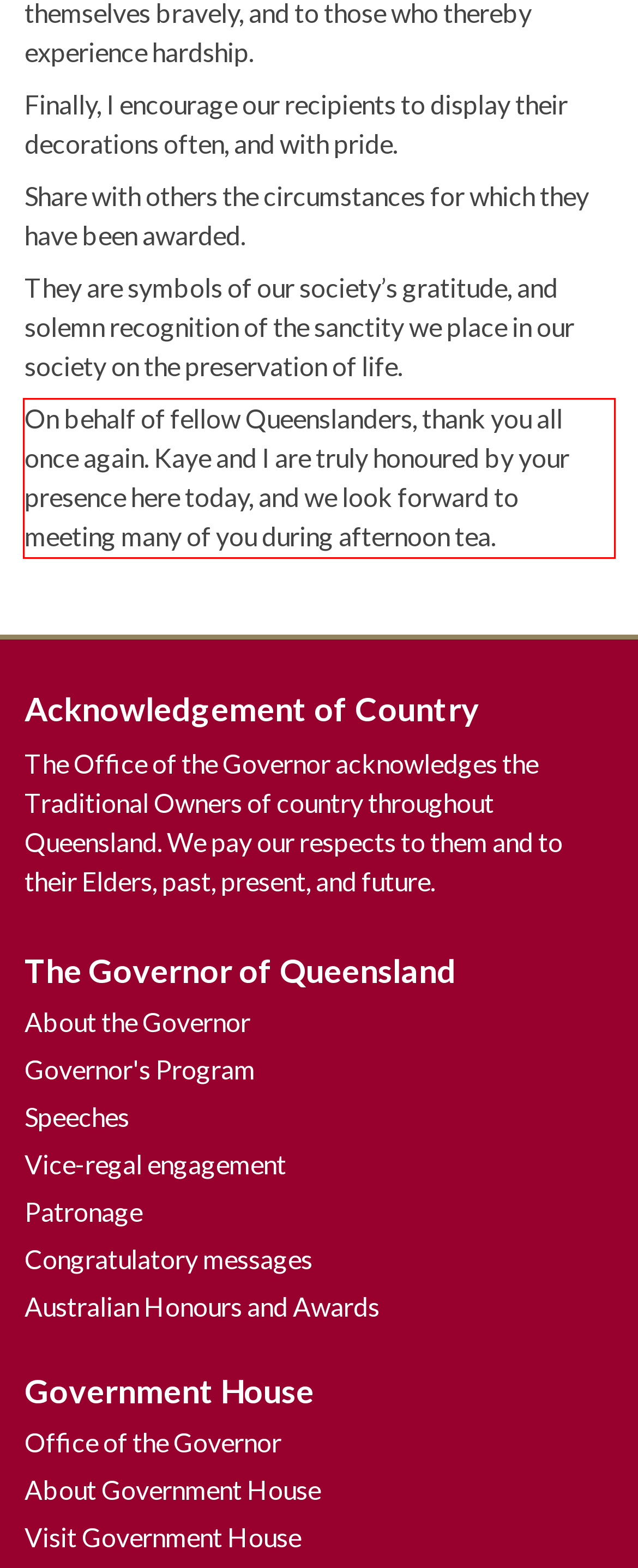Examine the webpage screenshot and use OCR to obtain the text inside the red bounding box.

On behalf of fellow Queenslanders, thank you all once again. Kaye and I are truly honoured by your presence here today, and we look forward to meeting many of you during afternoon tea.